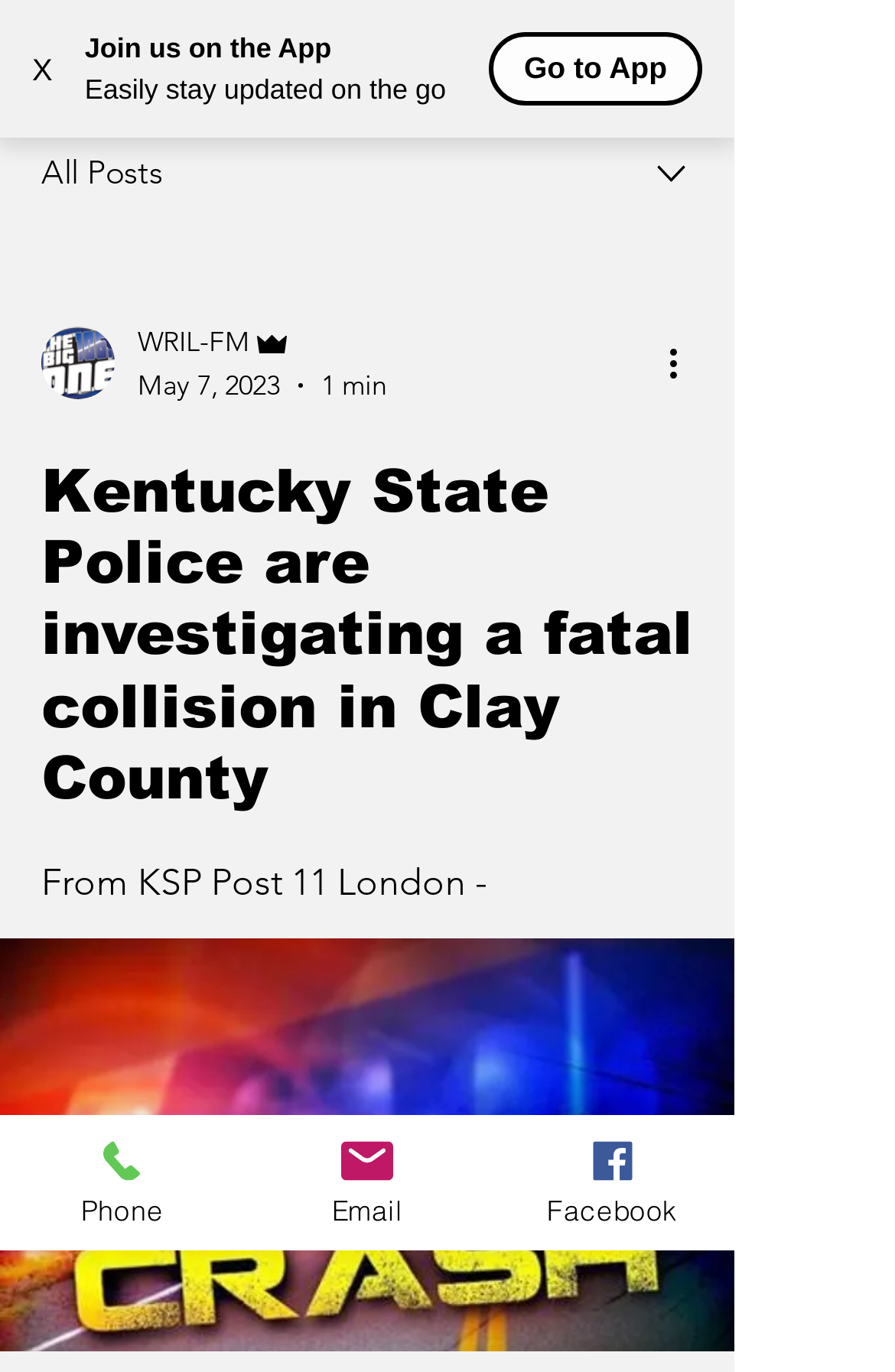Identify the bounding box coordinates for the UI element mentioned here: "Email". Provide the coordinates as four float values between 0 and 1, i.e., [left, top, right, bottom].

[0.274, 0.813, 0.547, 0.911]